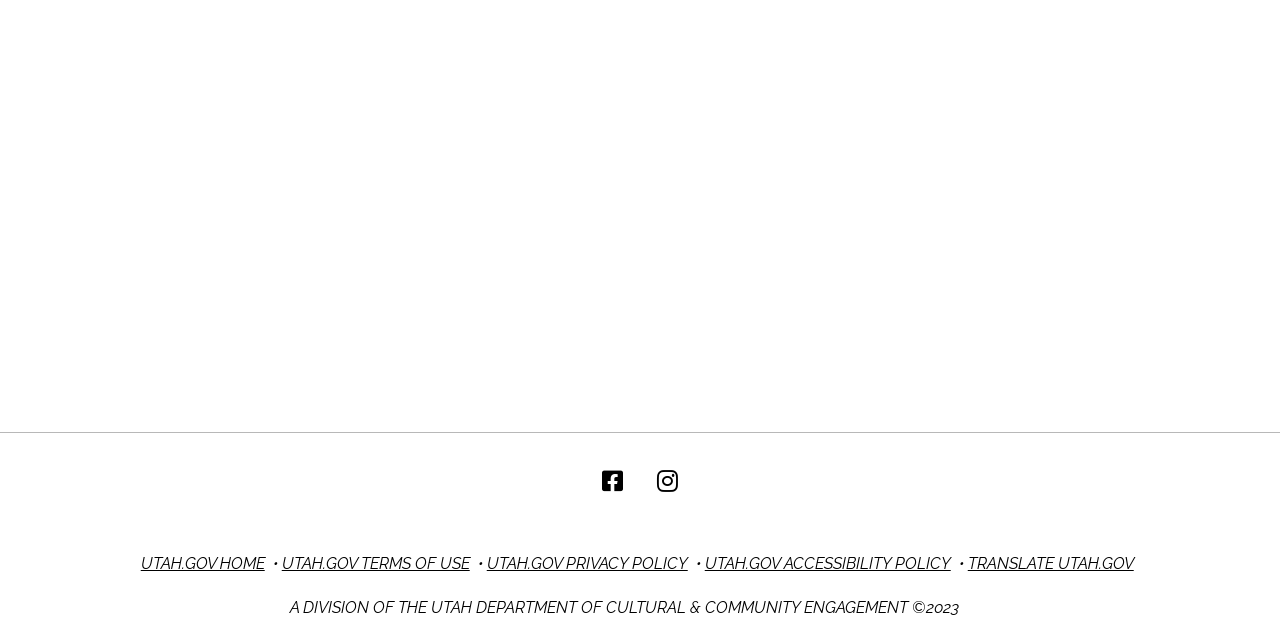What is the copyright year mentioned on the webpage?
Please give a detailed and elaborate explanation in response to the question.

The copyright year mentioned on the webpage is 2023, which indicates that the content on the webpage is copyrighted by the Utah Department of Cultural & Community Engagement for the year 2023.